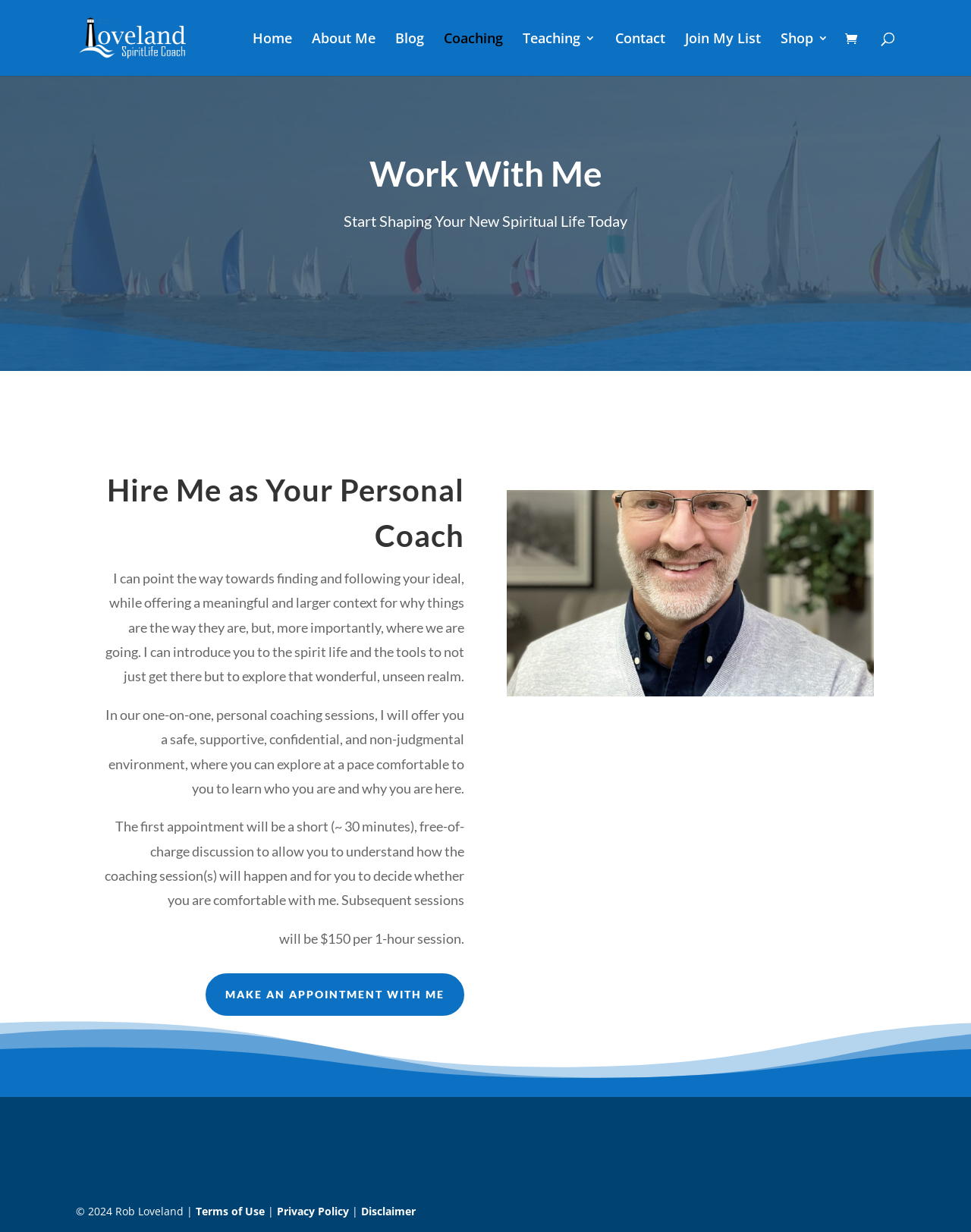Identify the bounding box coordinates of the region I need to click to complete this instruction: "go to home page".

[0.26, 0.026, 0.301, 0.062]